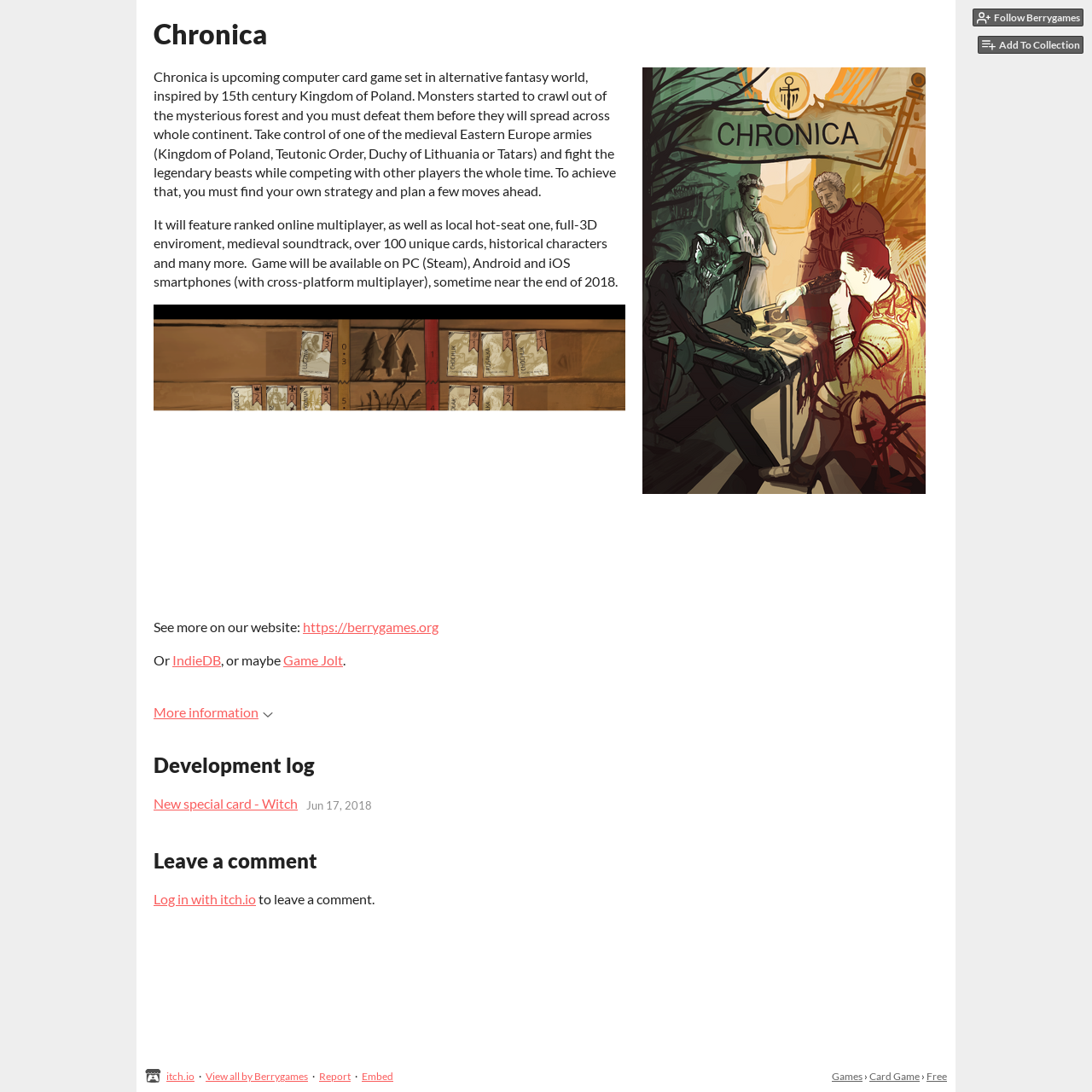Determine the bounding box coordinates for the region that must be clicked to execute the following instruction: "Log in to leave a comment".

[0.141, 0.816, 0.234, 0.83]